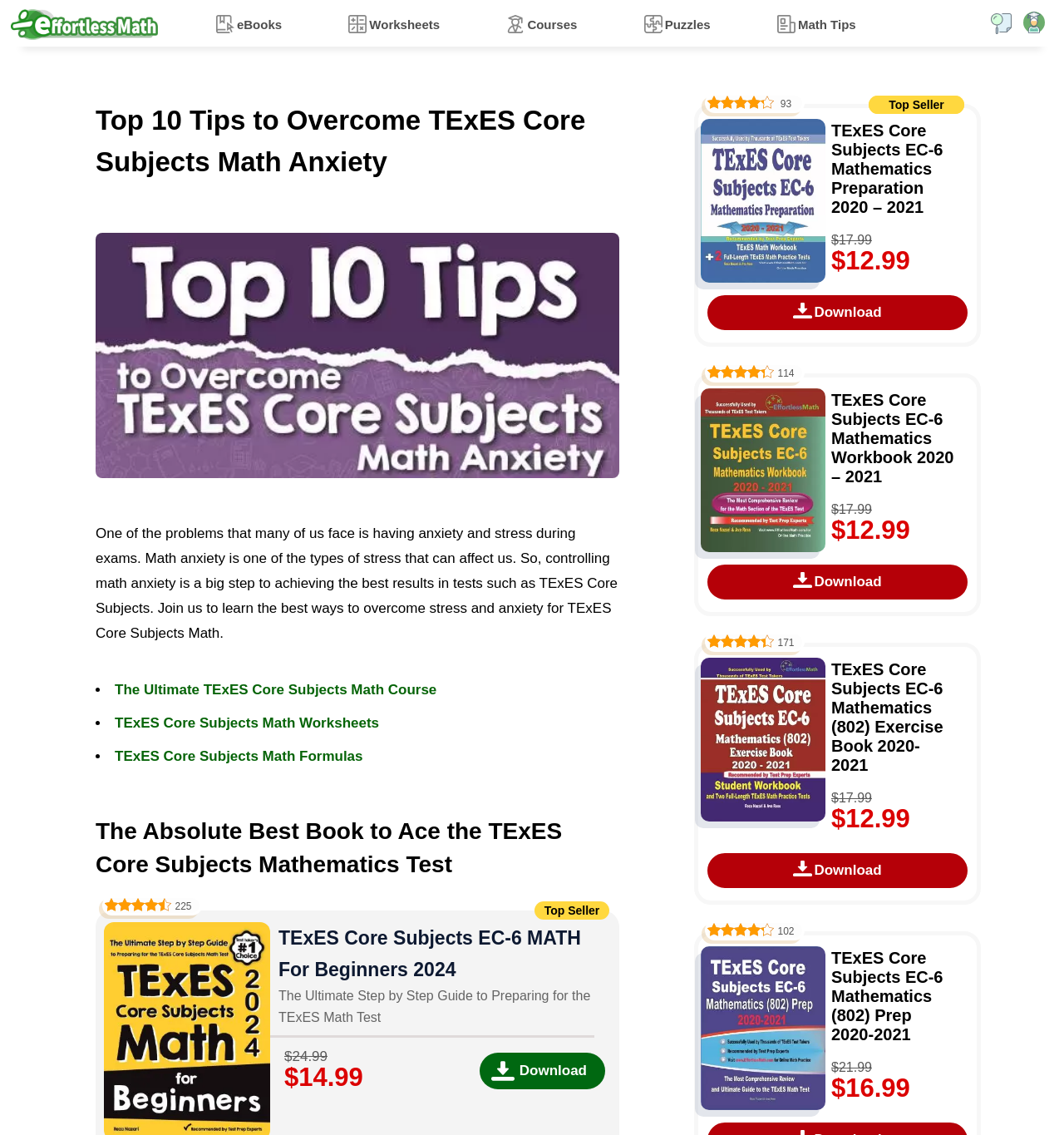Determine the bounding box coordinates of the region I should click to achieve the following instruction: "Click the 'Math Tips' link". Ensure the bounding box coordinates are four float numbers between 0 and 1, i.e., [left, top, right, bottom].

[0.73, 0.0, 0.804, 0.041]